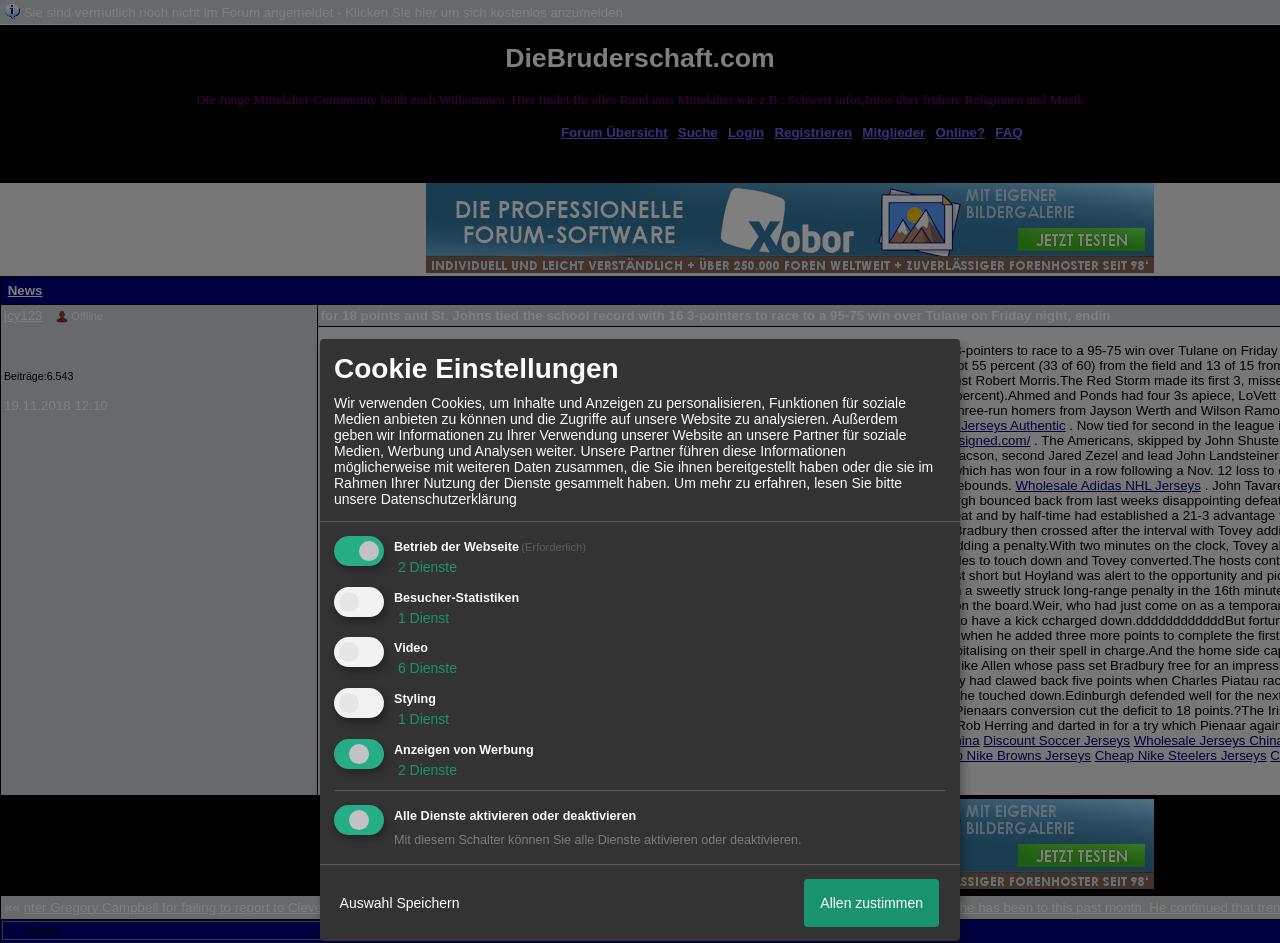Determine the bounding box coordinates of the section to be clicked to follow the instruction: "Click on the 'Registrieren' link". The coordinates should be given as four float numbers between 0 and 1, formatted as [left, top, right, bottom].

[0.605, 0.133, 0.666, 0.149]